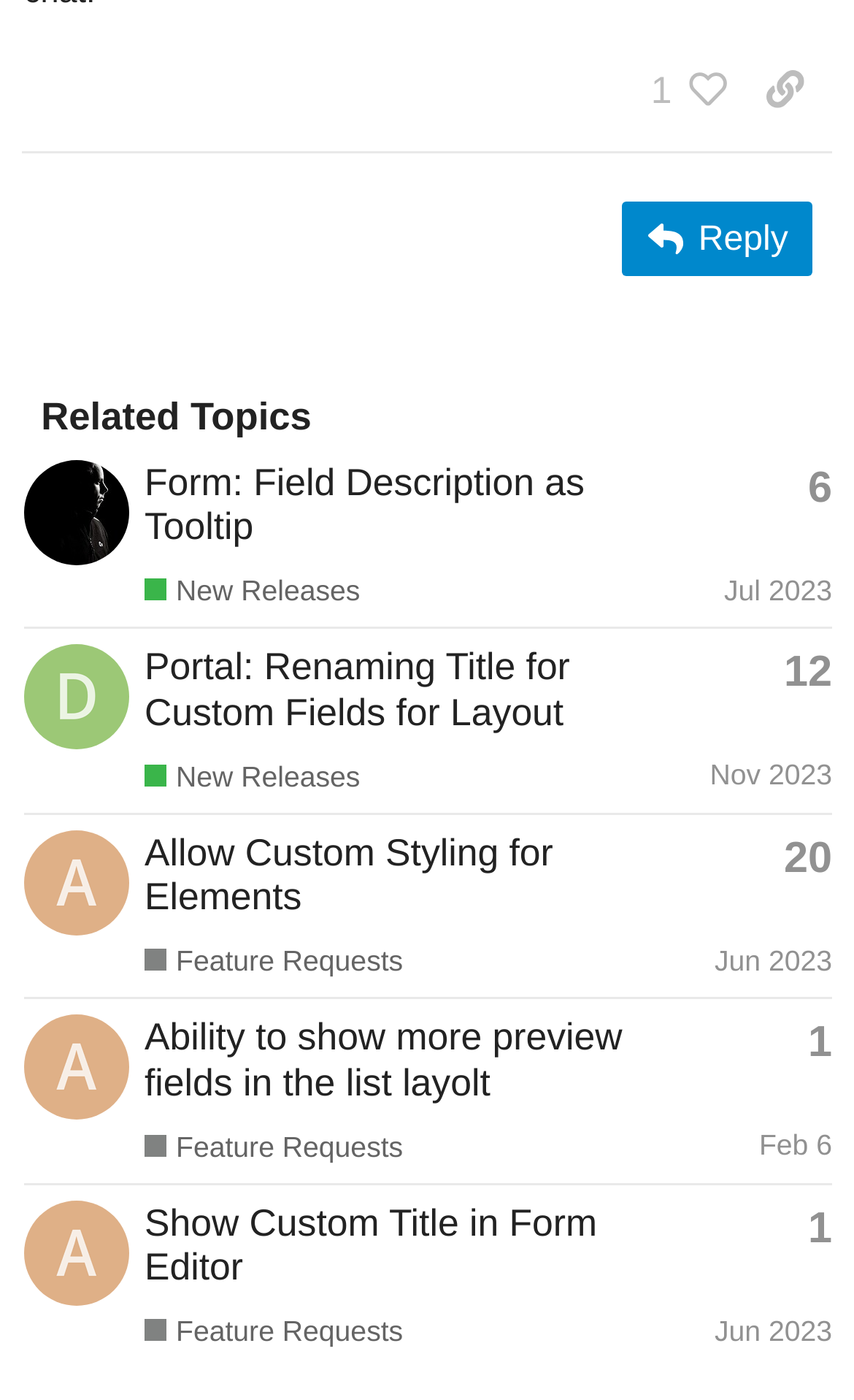Pinpoint the bounding box coordinates of the clickable element to carry out the following instruction: "Reply to the post."

[0.729, 0.144, 0.952, 0.197]